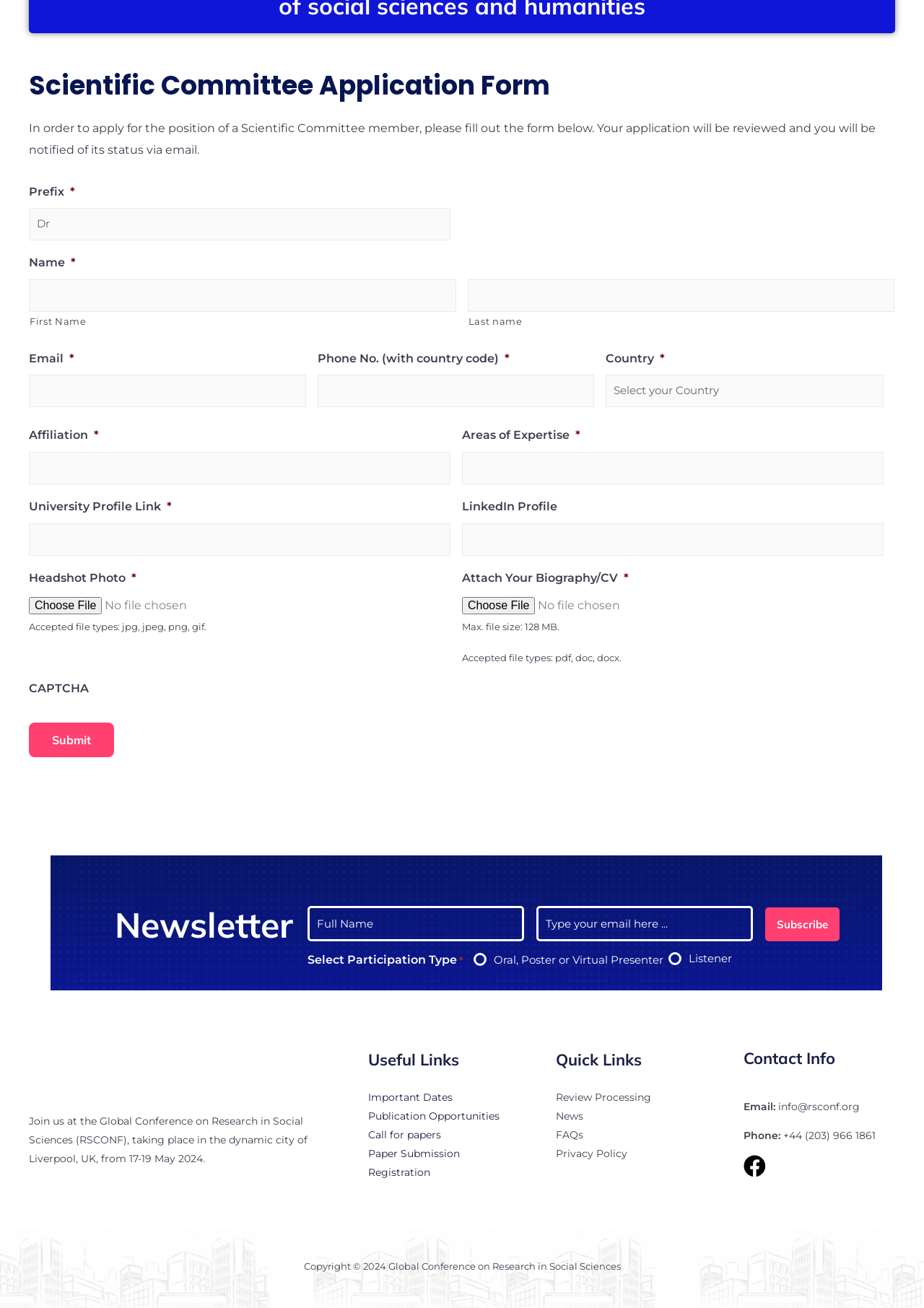Determine the bounding box coordinates of the region I should click to achieve the following instruction: "Select a prefix". Ensure the bounding box coordinates are four float numbers between 0 and 1, i.e., [left, top, right, bottom].

[0.031, 0.159, 0.488, 0.184]